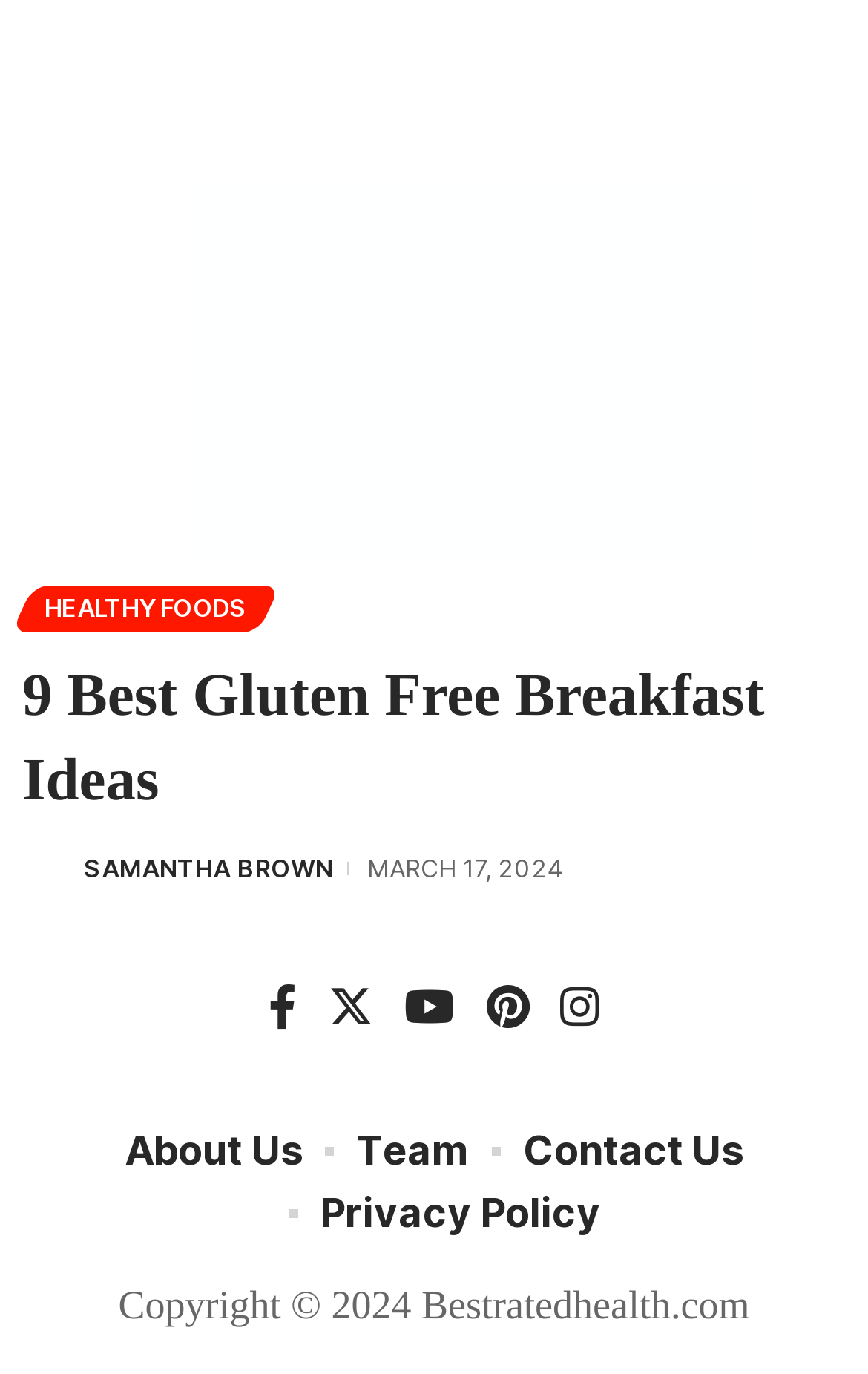Please specify the coordinates of the bounding box for the element that should be clicked to carry out this instruction: "Read 9 Best Gluten Free Breakfast Ideas". The coordinates must be four float numbers between 0 and 1, formatted as [left, top, right, bottom].

[0.026, 0.477, 0.974, 0.6]